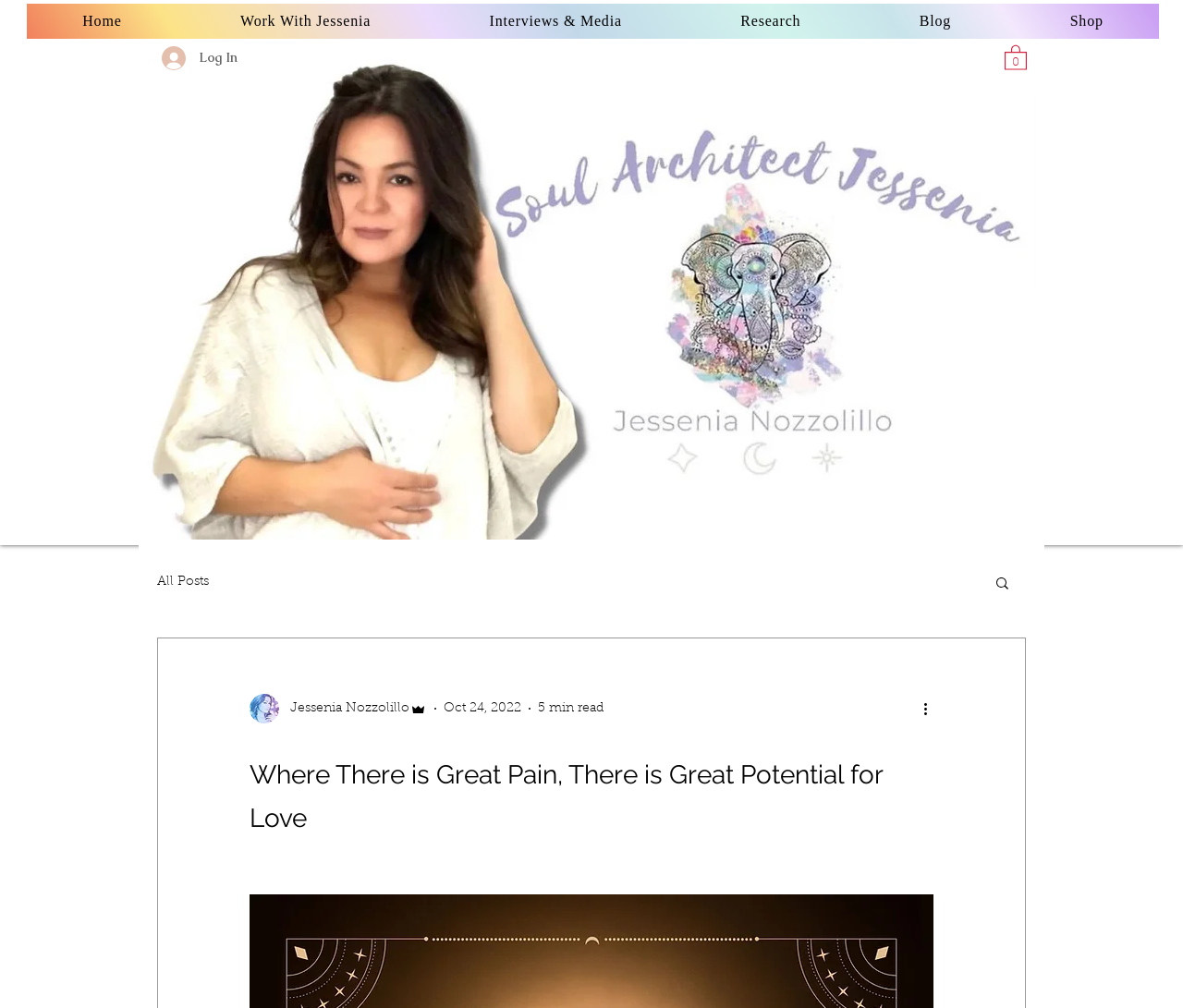Identify the bounding box coordinates of the region that should be clicked to execute the following instruction: "Search for a blog post".

[0.84, 0.57, 0.855, 0.589]